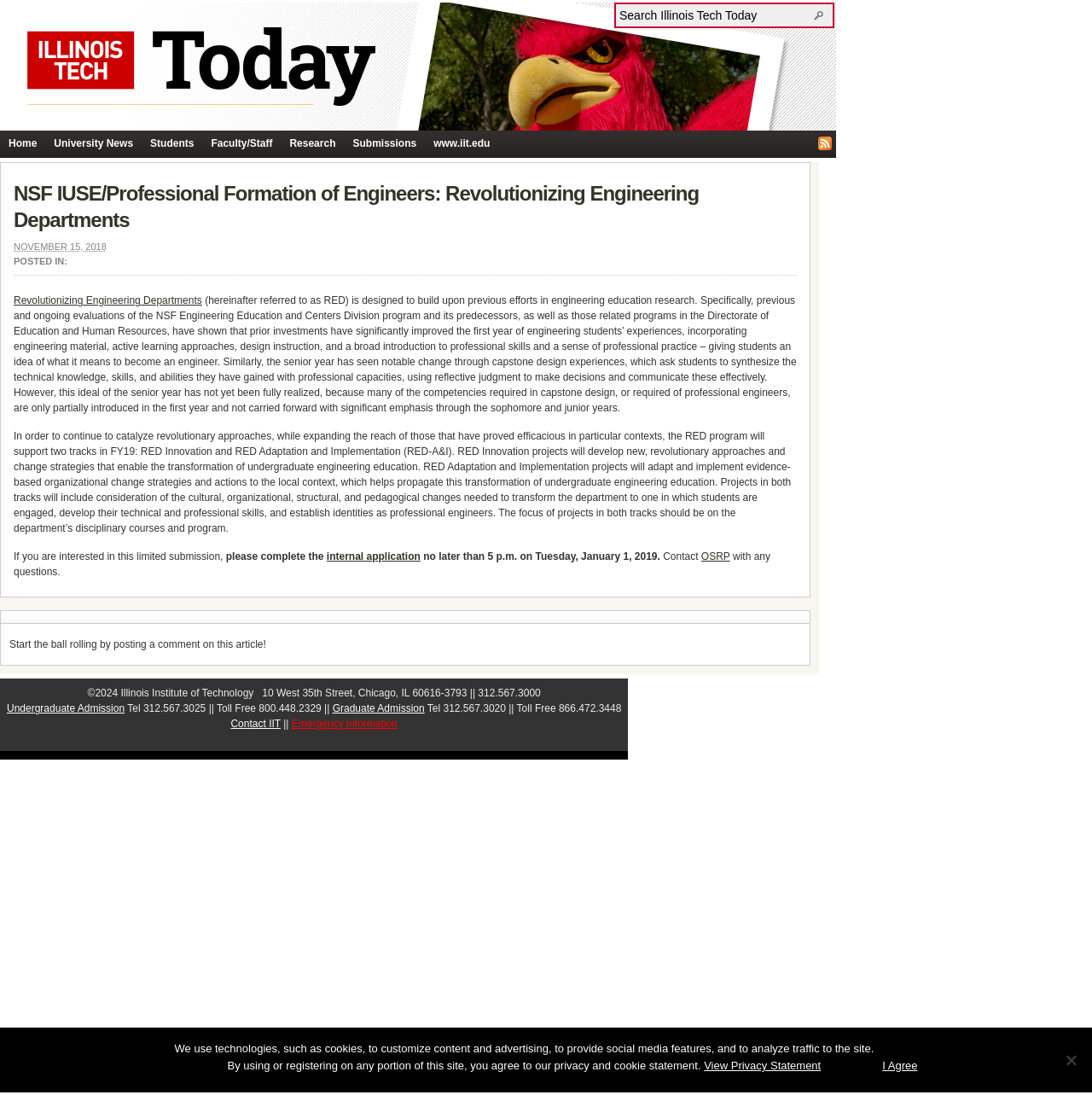Bounding box coordinates are given in the format (top-left x, top-left y, bottom-right x, bottom-right y). All values should be floating point numbers between 0 and 1. Provide the bounding box coordinate for the UI element described as: alt="Illinois Tech Today"

[0.0, 0.002, 0.766, 0.119]